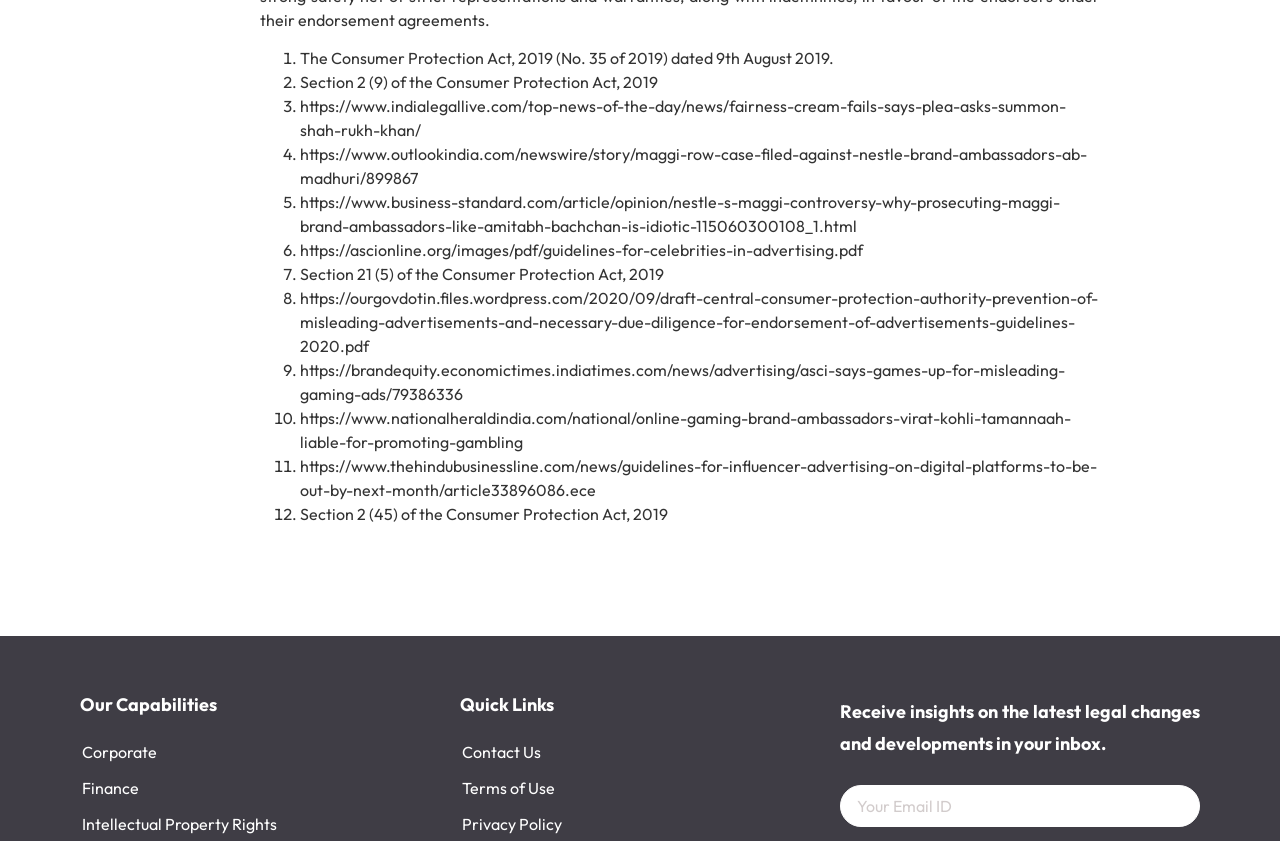Determine the bounding box coordinates for the element that should be clicked to follow this instruction: "Enter your email ID to receive insights". The coordinates should be given as four float numbers between 0 and 1, in the format [left, top, right, bottom].

[0.656, 0.933, 0.937, 0.983]